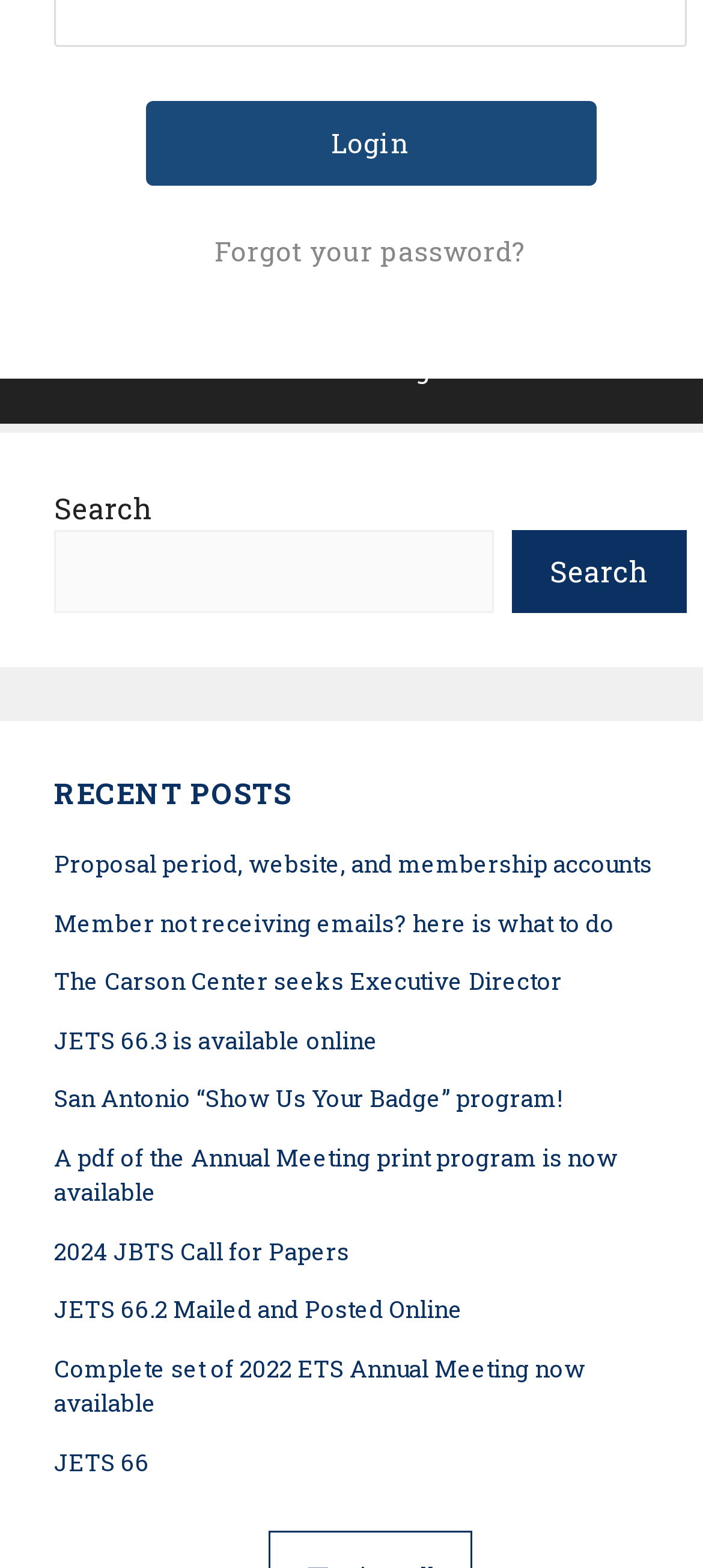Give a one-word or one-phrase response to the question:
What is the title of the section below the search box?

RECENT POSTS